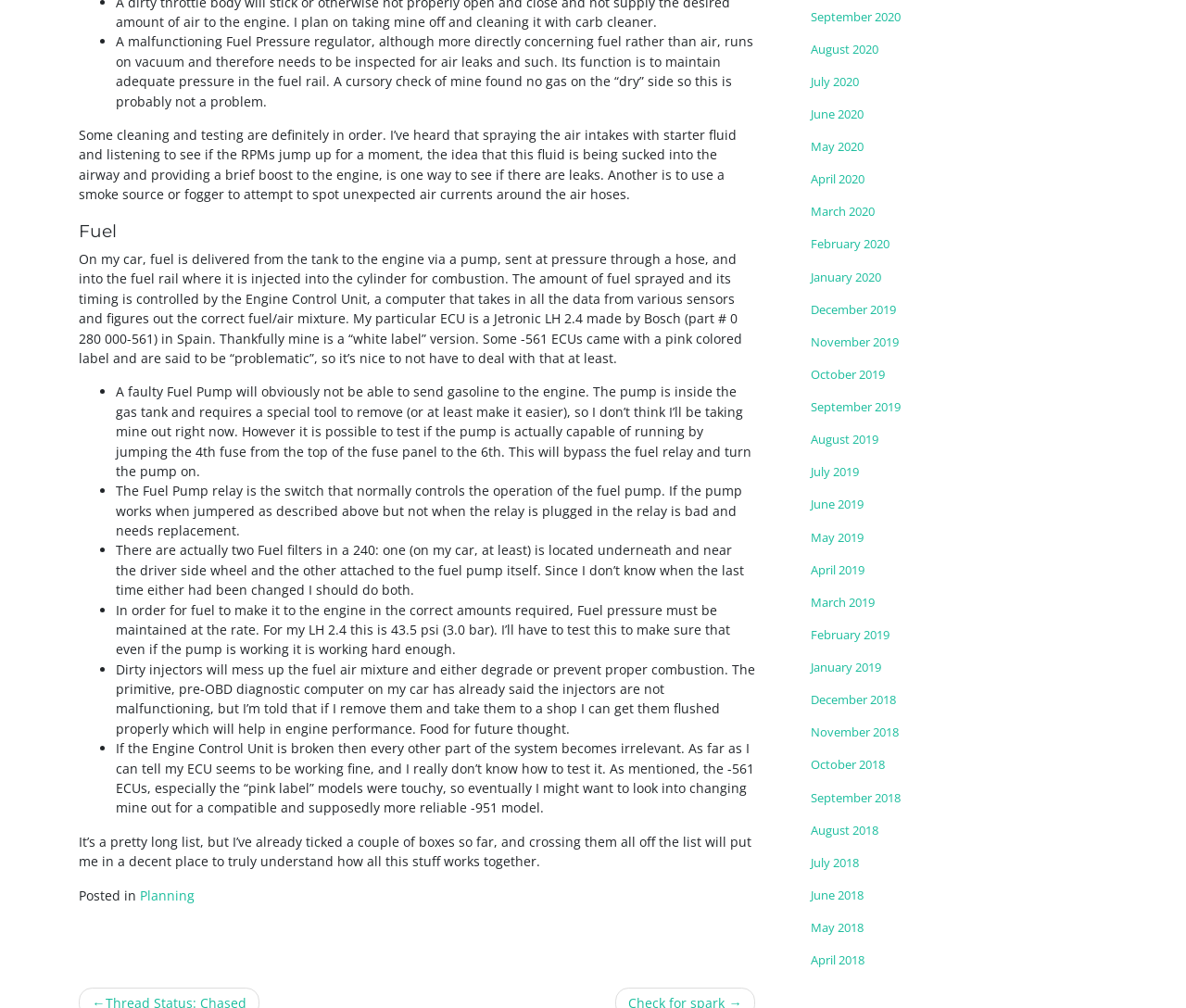Find the bounding box coordinates for the UI element that matches this description: "December 2023".

None